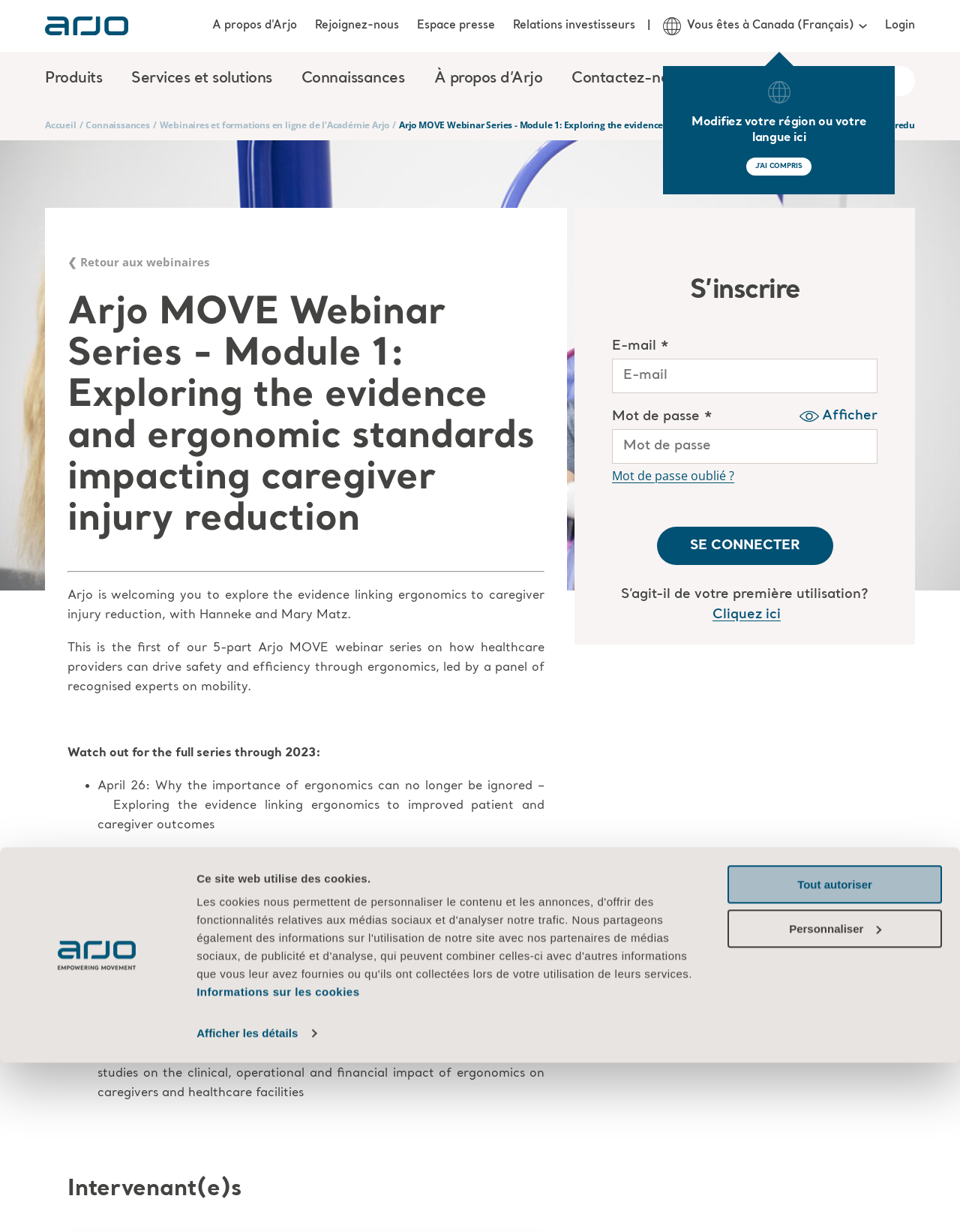Please identify the bounding box coordinates of the area that needs to be clicked to follow this instruction: "Watch the webinar".

[0.614, 0.225, 0.938, 0.507]